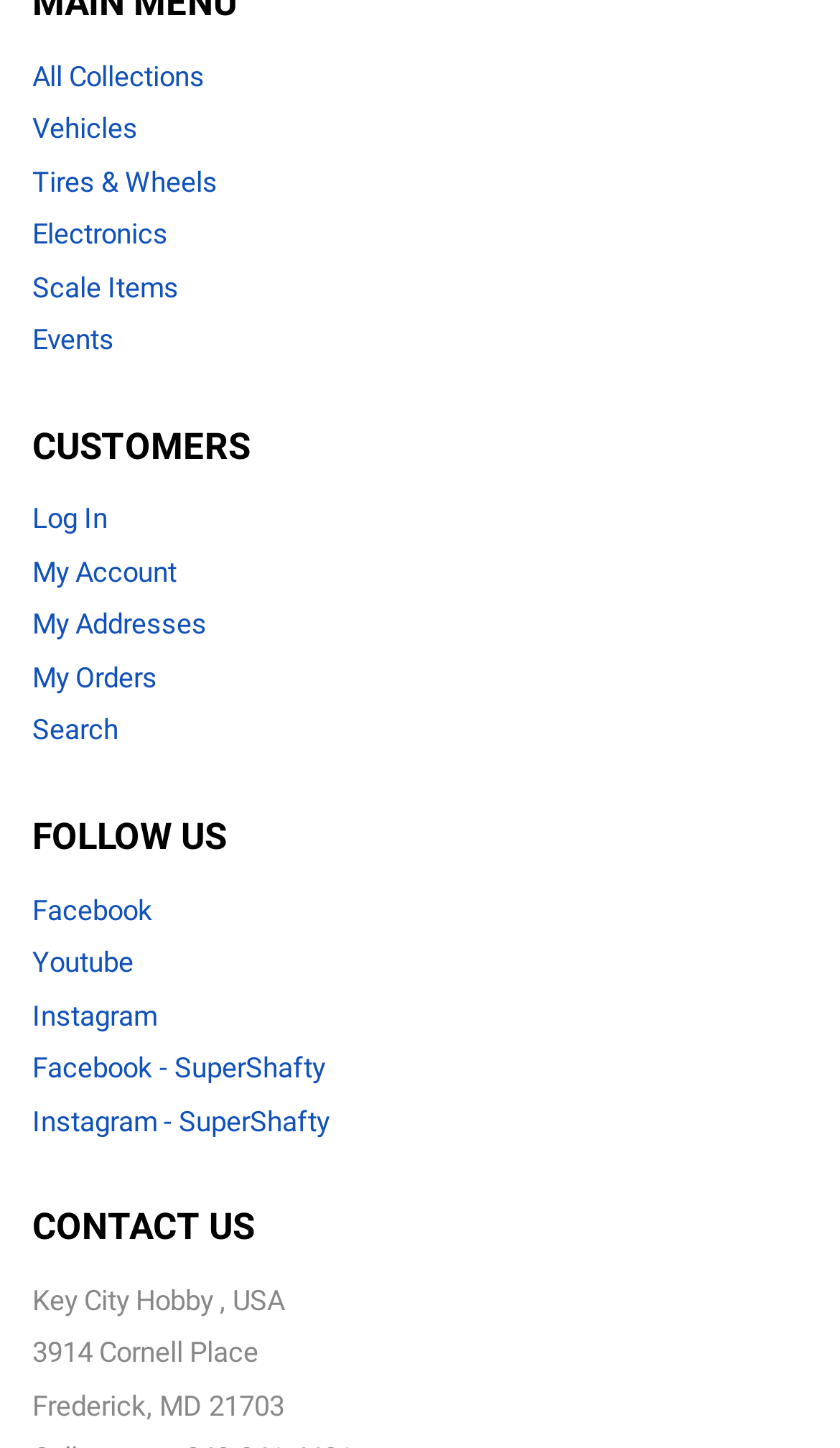How can customers log in?
Answer the question with as much detail as you can, using the image as a reference.

I found a link labeled 'Log In' which suggests that customers can log in by clicking on this link.